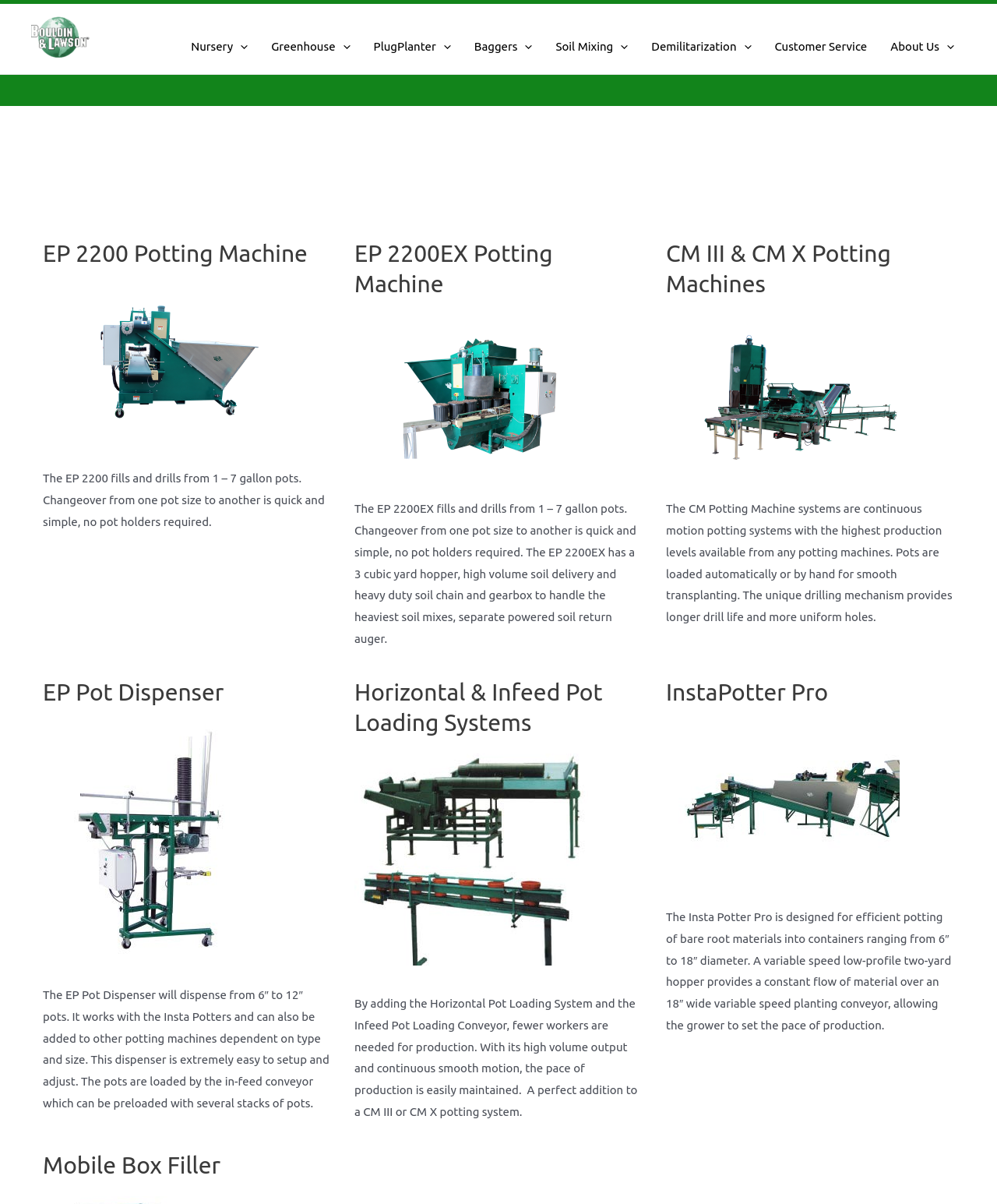What is the function of the Horizontal Pot Loading System?
Identify the answer in the screenshot and reply with a single word or phrase.

Loads pots